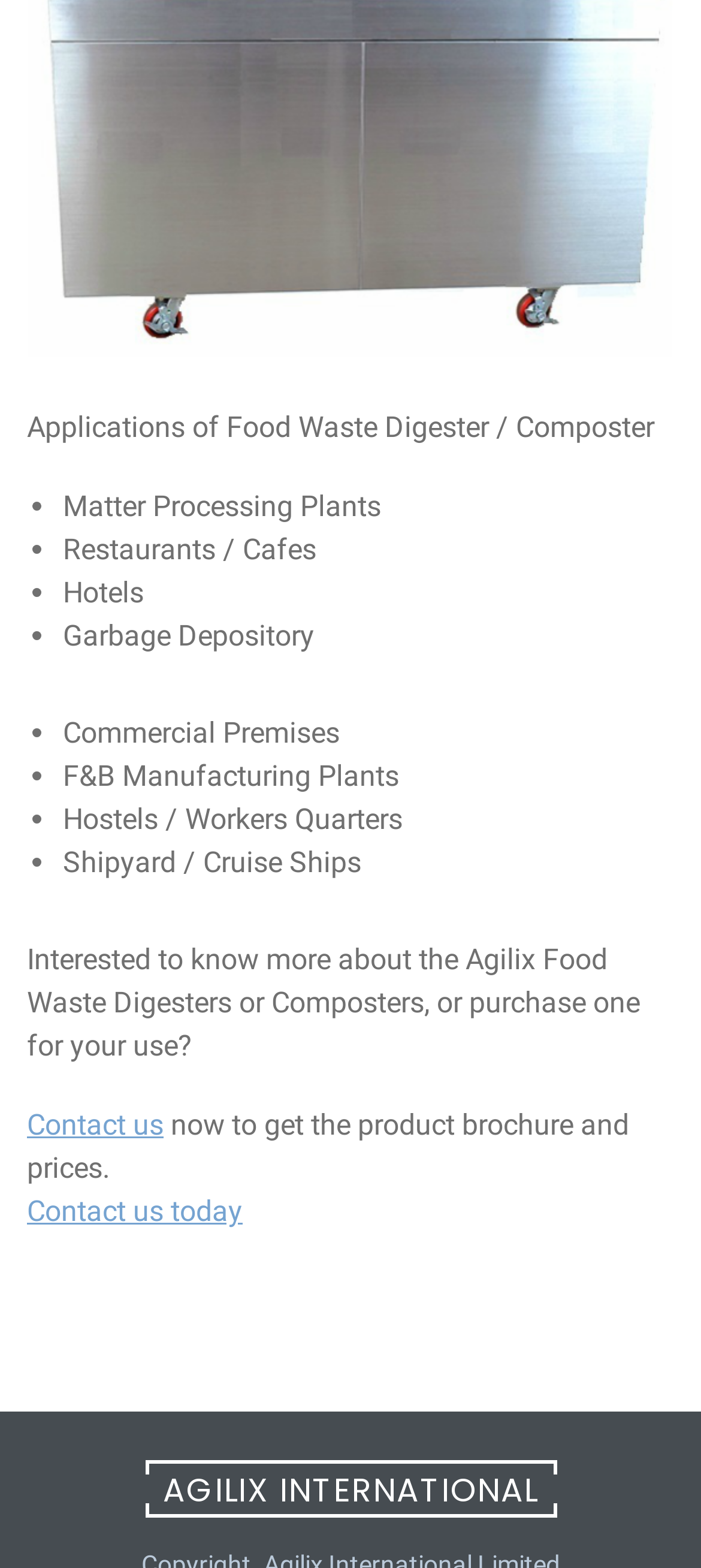What are the applications of Food Waste Digester/Composter?
Craft a detailed and extensive response to the question.

The webpage lists various applications of Food Waste Digester/Composter, including Matter Processing Plants, Restaurants/Cafes, Hotels, Garbage Depository, Commercial Premises, F&B Manufacturing Plants, Hostels/Workers Quarters, and Shipyard/Cruise Ships.